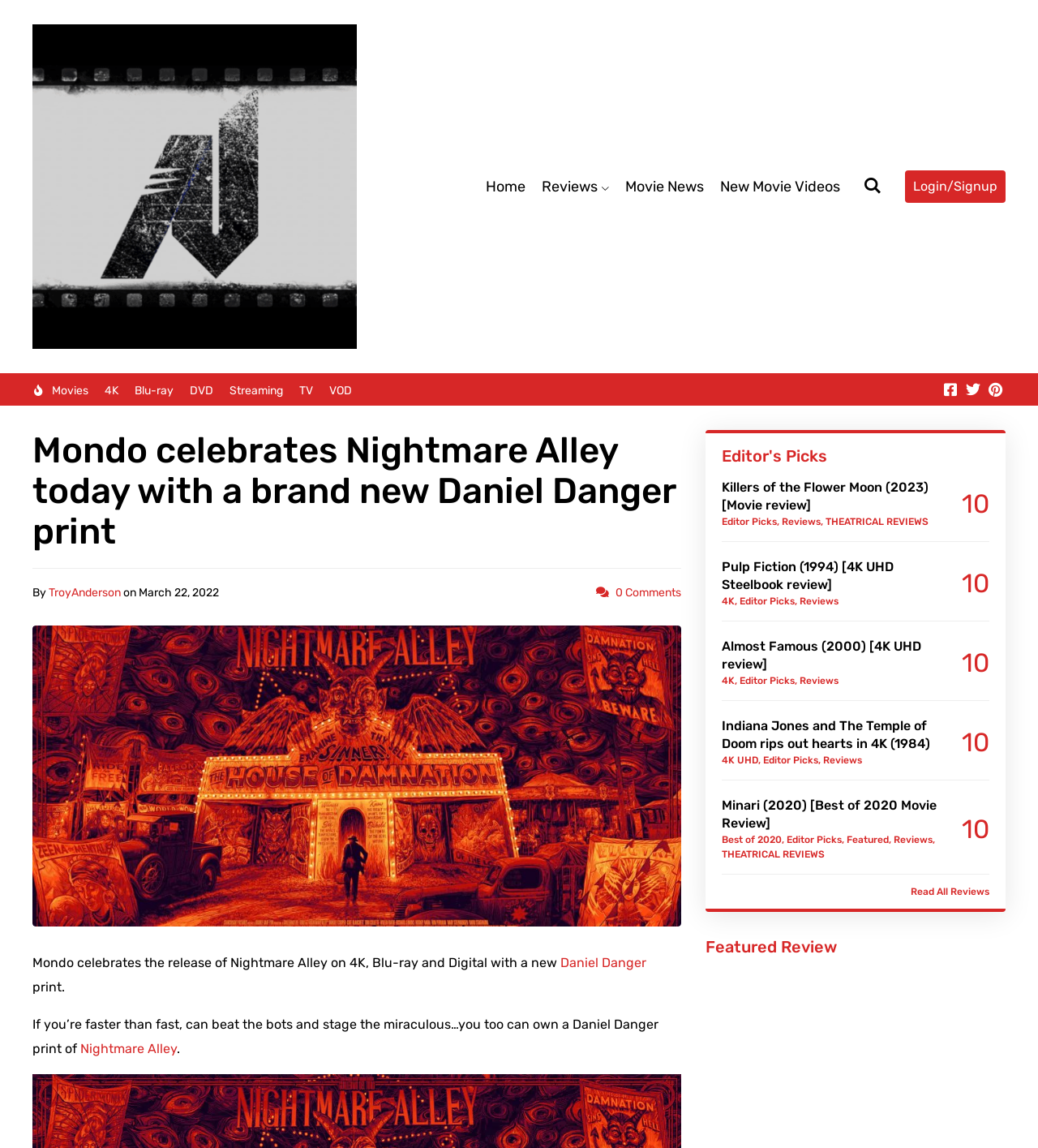What is the name of the website?
Please respond to the question with a detailed and well-explained answer.

I determined the name of the website by looking at the top-left corner of the webpage, where the logo 'cropped-newavlogo.png' is located, and the text 'AndersonVision' is written next to it.